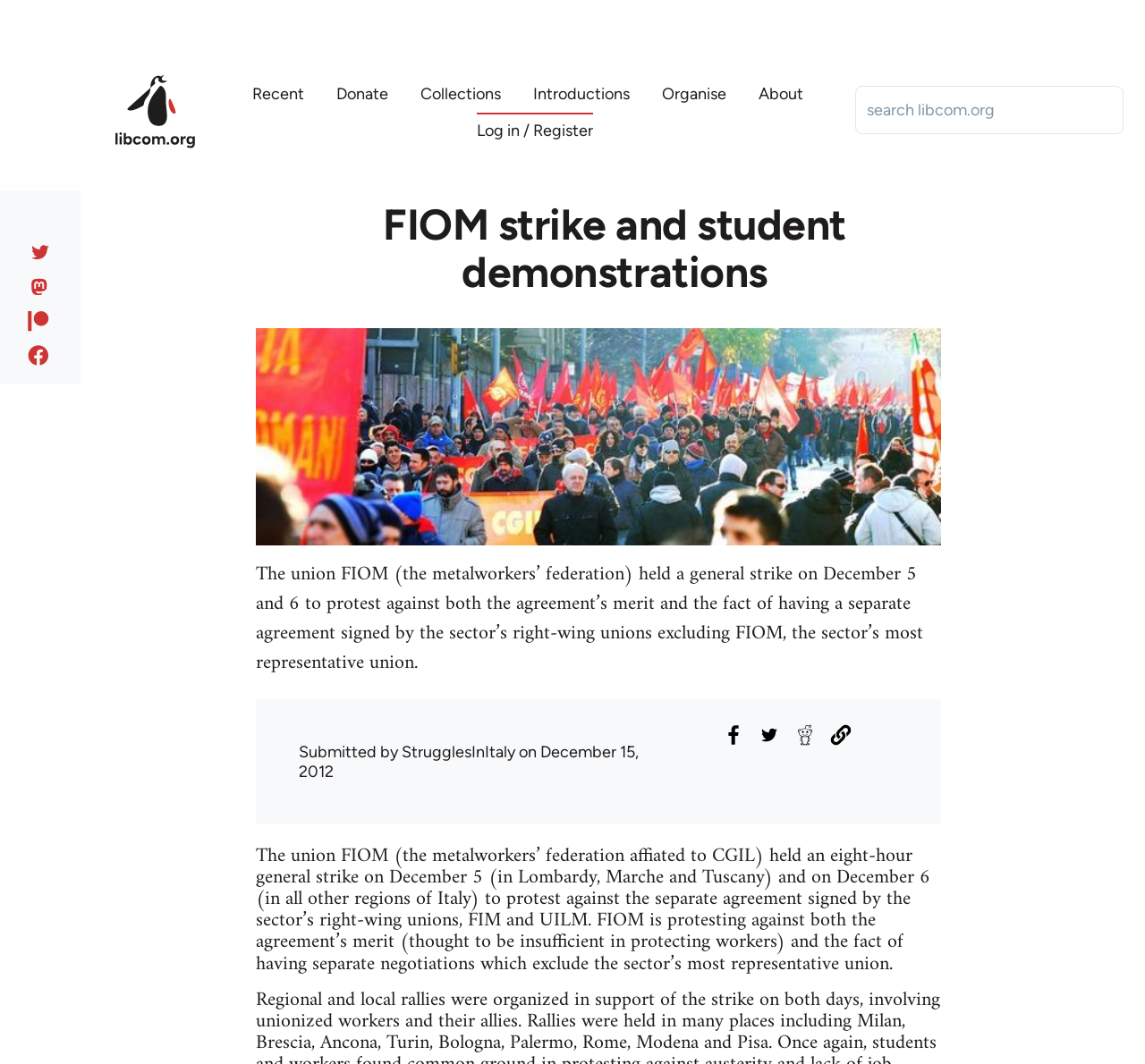How many links are in the main navigation?
Please provide a single word or phrase as your answer based on the screenshot.

6